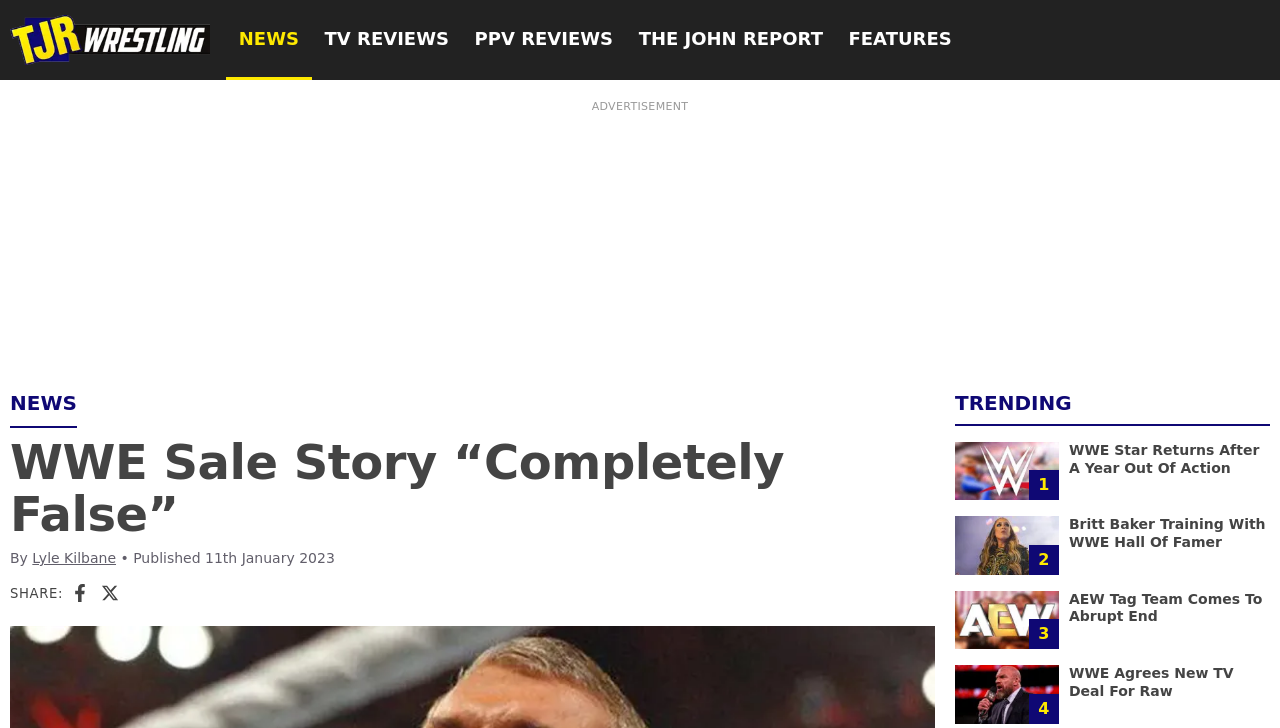What is the name of the website?
Examine the image and provide an in-depth answer to the question.

The name of the website can be determined by looking at the top-left corner of the webpage, where the logo and text 'TJR Wrestling' are located.